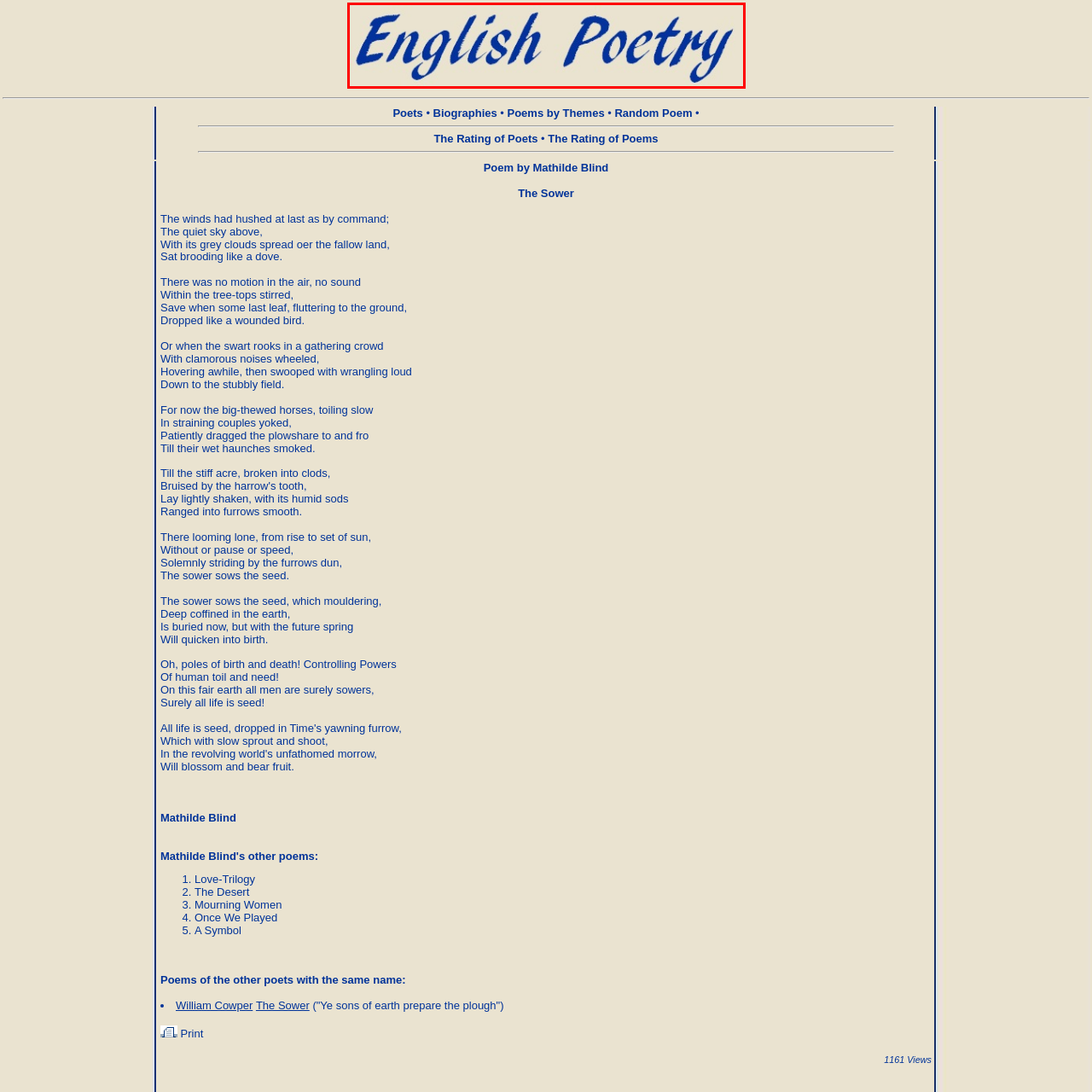Narrate the specific details and elements found within the red-bordered image.

The image prominently displays the title "English Poetry" in an elegant blue script, conveying a sense of creativity and artistry. This design choice aligns well with the theme of poetry, highlighting the beauty of language and expression. The background is a soft beige, providing a warm contrast to the bold blue lettering and enhancing readability. This image serves as a visual introduction to the realm of English poetry, inviting viewers to explore the themes, poets, and works related to this literary art form.